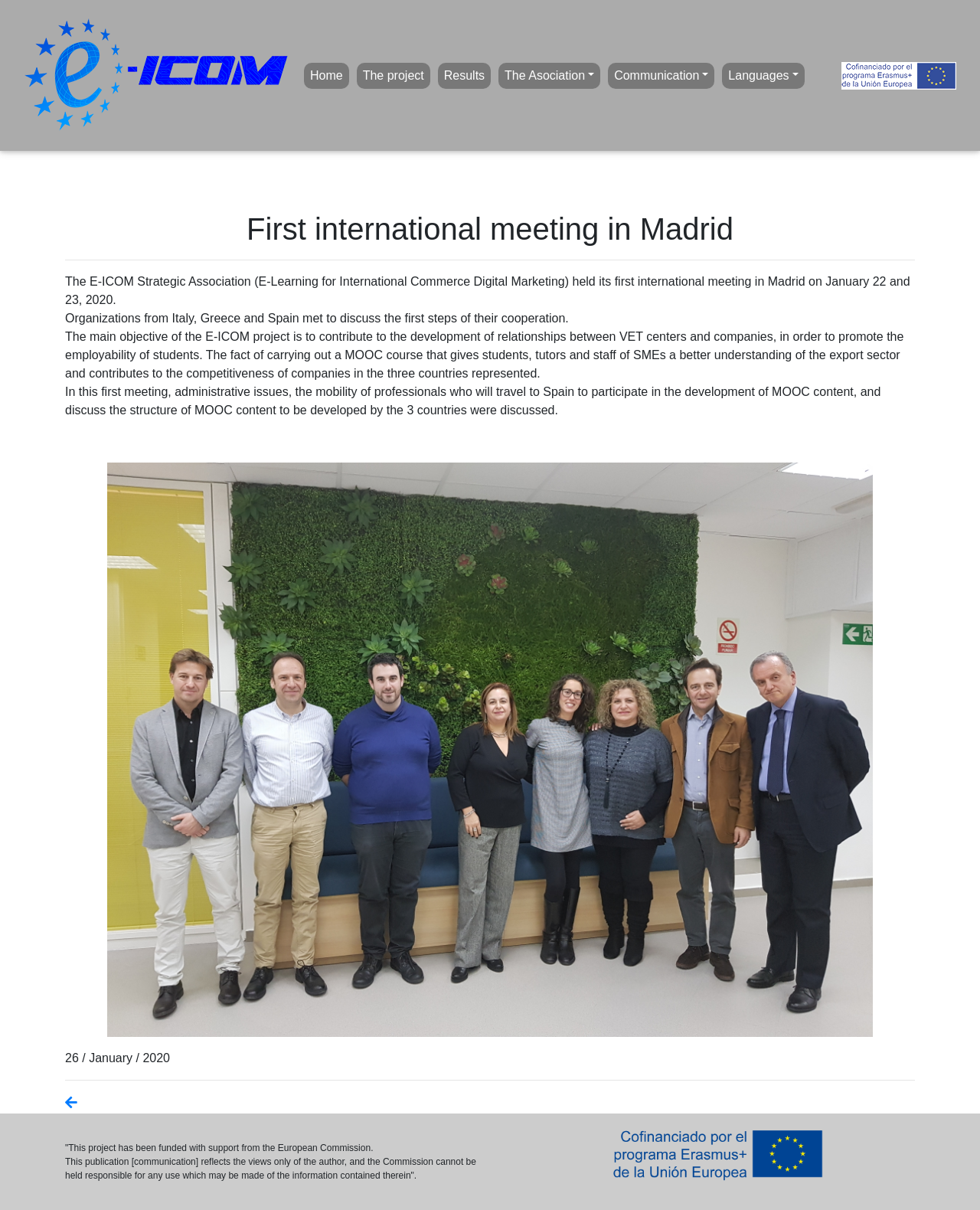Identify the bounding box coordinates for the element that needs to be clicked to fulfill this instruction: "Click the image of the first meeting". Provide the coordinates in the format of four float numbers between 0 and 1: [left, top, right, bottom].

[0.109, 0.382, 0.891, 0.857]